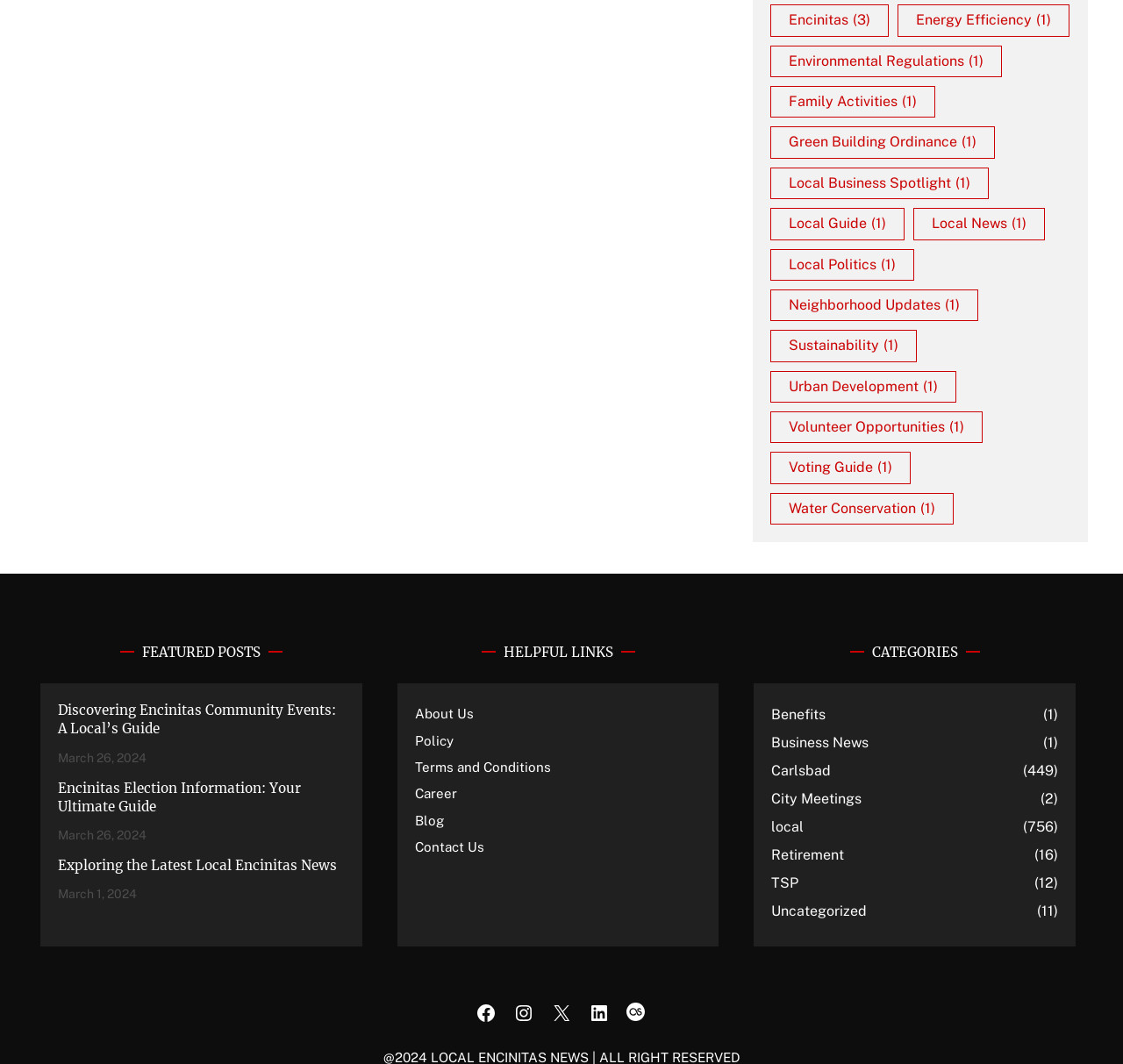Provide a brief response using a word or short phrase to this question:
What is the date of the latest article?

March 26, 2024